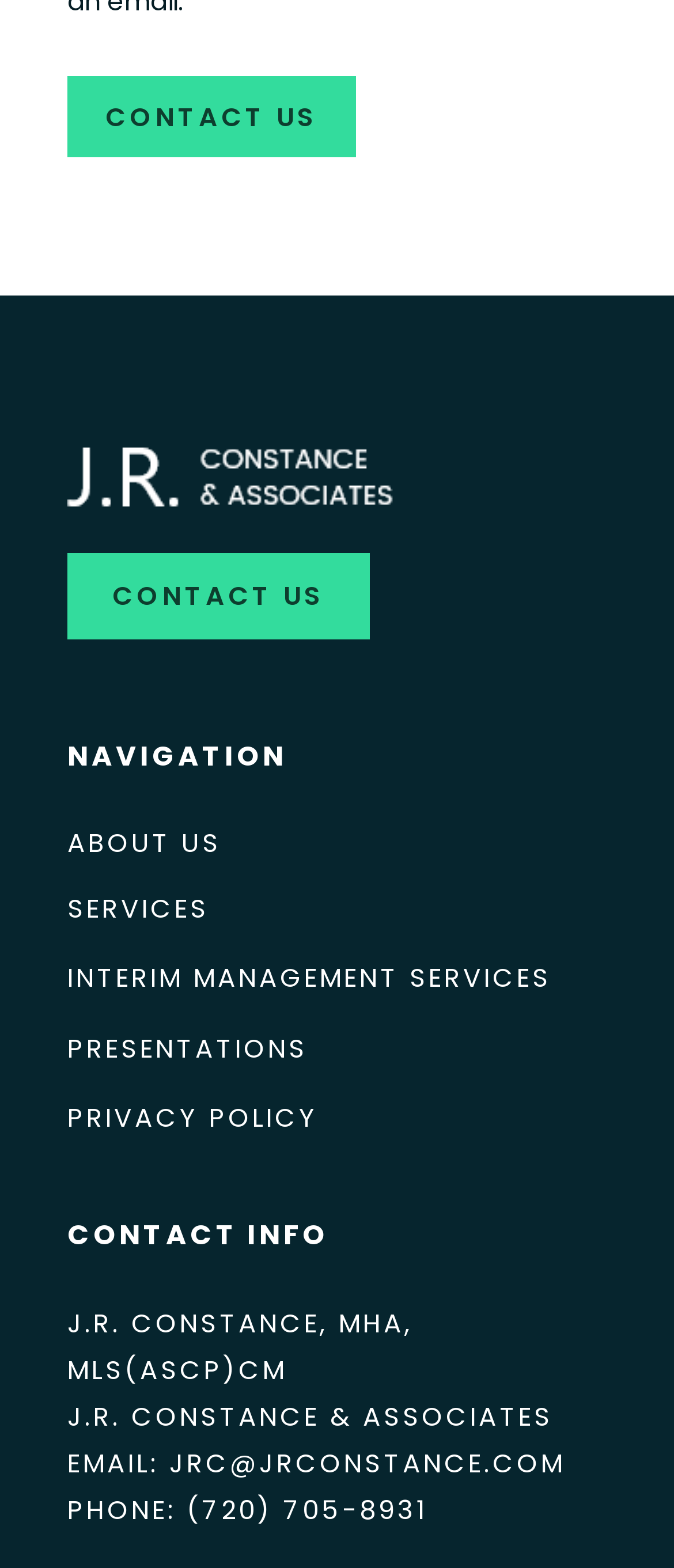What is the email address?
Please give a detailed and thorough answer to the question, covering all relevant points.

The email address can be found at the bottom of the webpage, where the contact information is provided. It is written in a smaller font size and is a clickable link.